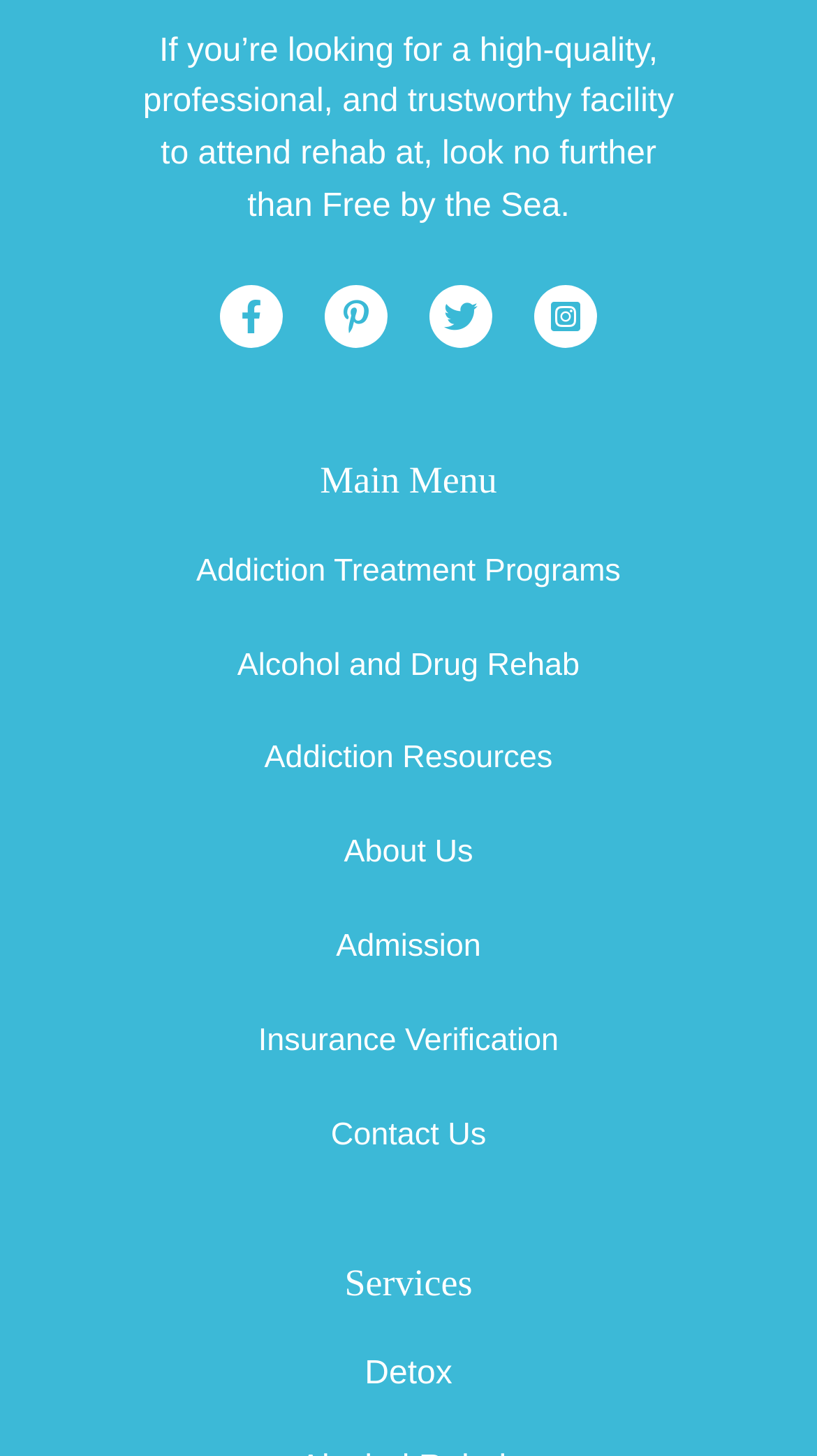Find the bounding box coordinates of the clickable area that will achieve the following instruction: "Learn about Detox services".

[0.446, 0.928, 0.554, 0.963]